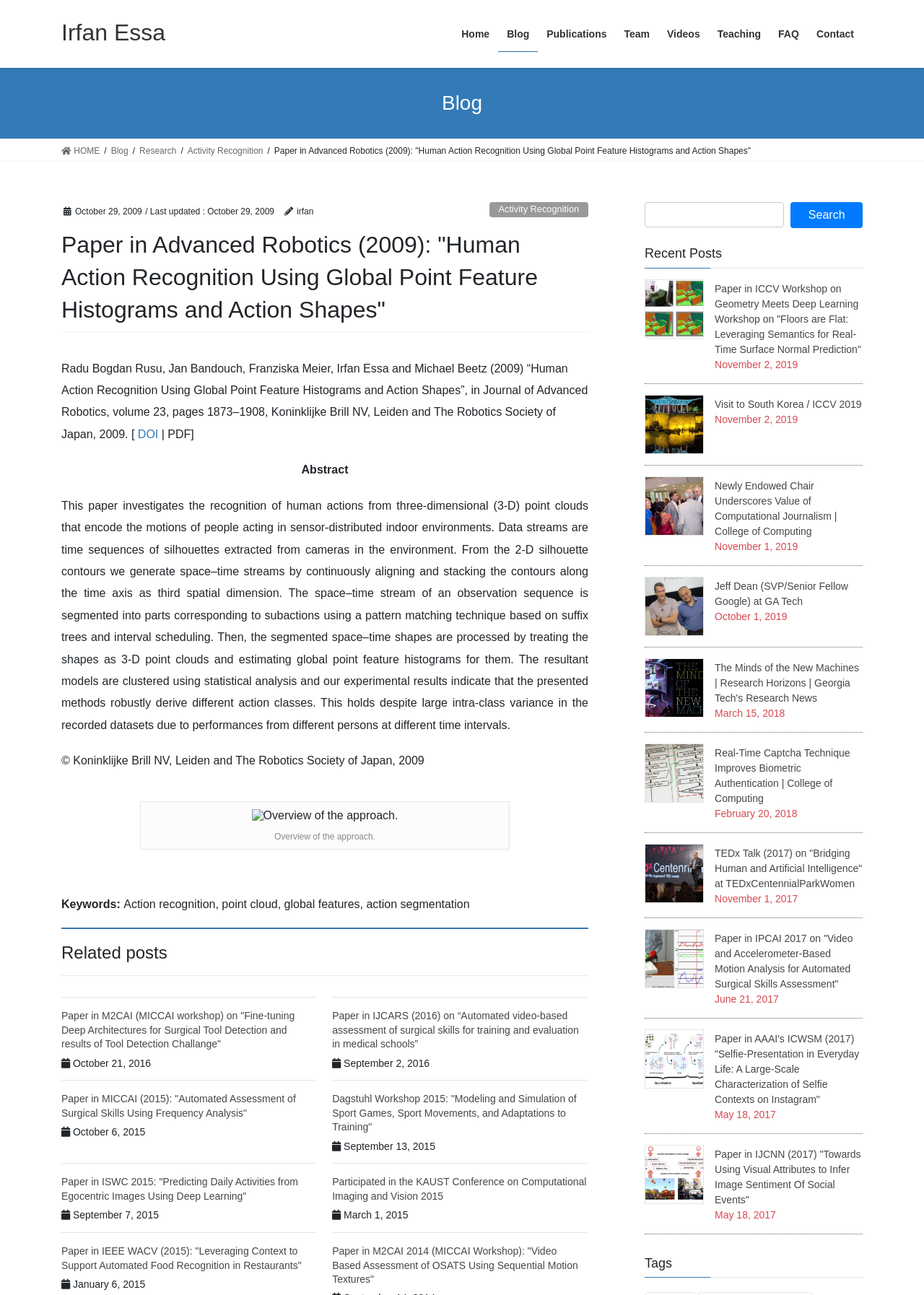Explain the webpage in detail.

This webpage appears to be a personal website or blog of Irfan Essa, a researcher or academic in the field of robotics and artificial intelligence. The page is divided into several sections, with a navigation menu at the top and a search bar on the right side.

The main content of the page is a paper titled "Human Action Recognition Using Global Point Feature Histograms and Action Shapes" published in the Journal of Advanced Robotics in 2009. The paper's abstract is provided, along with a list of authors, including Radu Bogdan Rusu, Jan Bandouch, Franziska Meier, Irfan Essa, and Michael Beetz. There is also a link to the paper's DOI and a PDF version.

Below the paper's information, there is a section titled "Related posts" that lists several other papers and publications by the author, along with their publication dates.

On the right side of the page, there is a section titled "Recent Posts" that lists several recent blog posts or news articles, along with their titles, links, and publication dates. These posts appear to be related to the author's research and academic activities.

At the top of the page, there is a navigation menu with links to other sections of the website, including "Home", "Blog", "Publications", "Team", "Videos", "Teaching", "FAQ", and "Contact". There is also a link to the author's profile picture and a search bar that allows users to search the website.